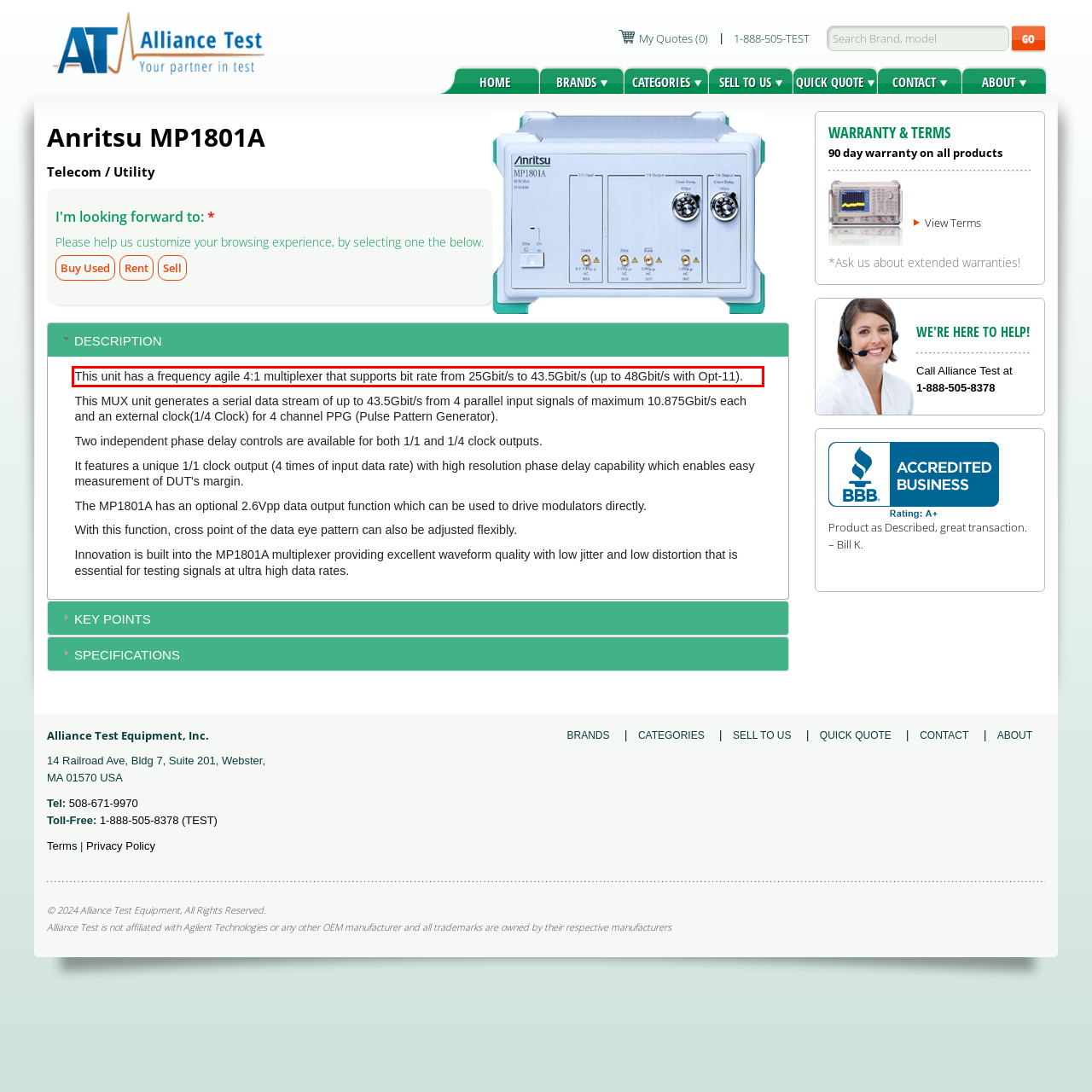With the provided screenshot of a webpage, locate the red bounding box and perform OCR to extract the text content inside it.

This unit has a frequency agile 4:1 multiplexer that supports bit rate from 25Gbit/s to 43.5Gbit/s (up to 48Gbit/s with Opt-11).